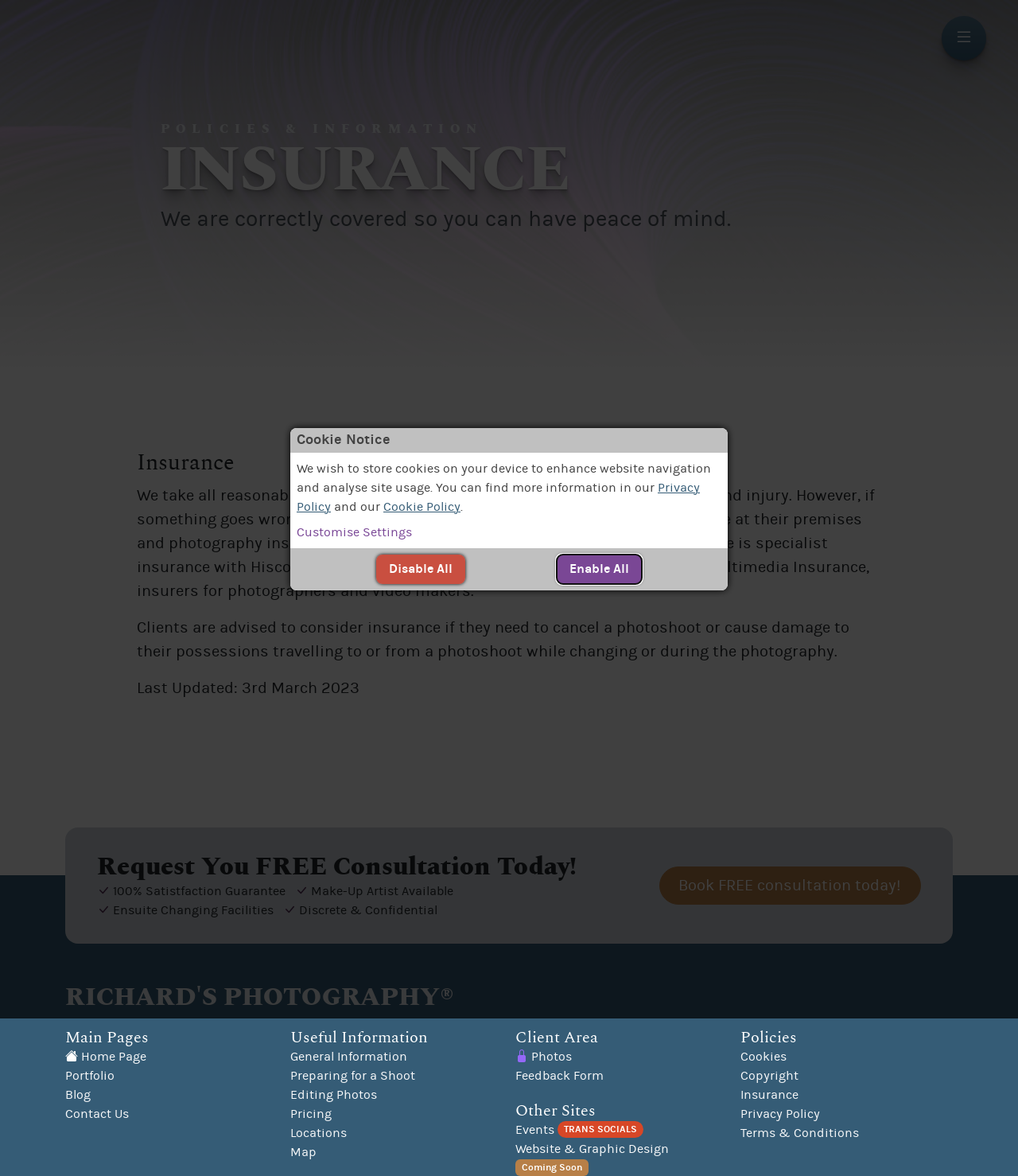Based on the provided description, "Terms & Conditions", find the bounding box of the corresponding UI element in the screenshot.

[0.727, 0.958, 0.844, 0.97]